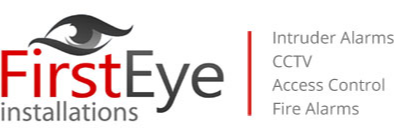Offer a detailed explanation of the image.

The image features the logo of "First Eye," a company specializing in security installations. The design includes a stylized eye graphic, symbolizing vigilance and surveillance, paired with bold typography that emphasizes the company name. Below the logo, a list of services is highlighted, which includes "Intruder Alarms," "CCTV," "Access Control," and "Fire Alarms." This branding communicates an emphasis on comprehensive security solutions, making the company a valuable resource for both residential and business clients looking to enhance their safety measures in Leeds and surrounding areas.